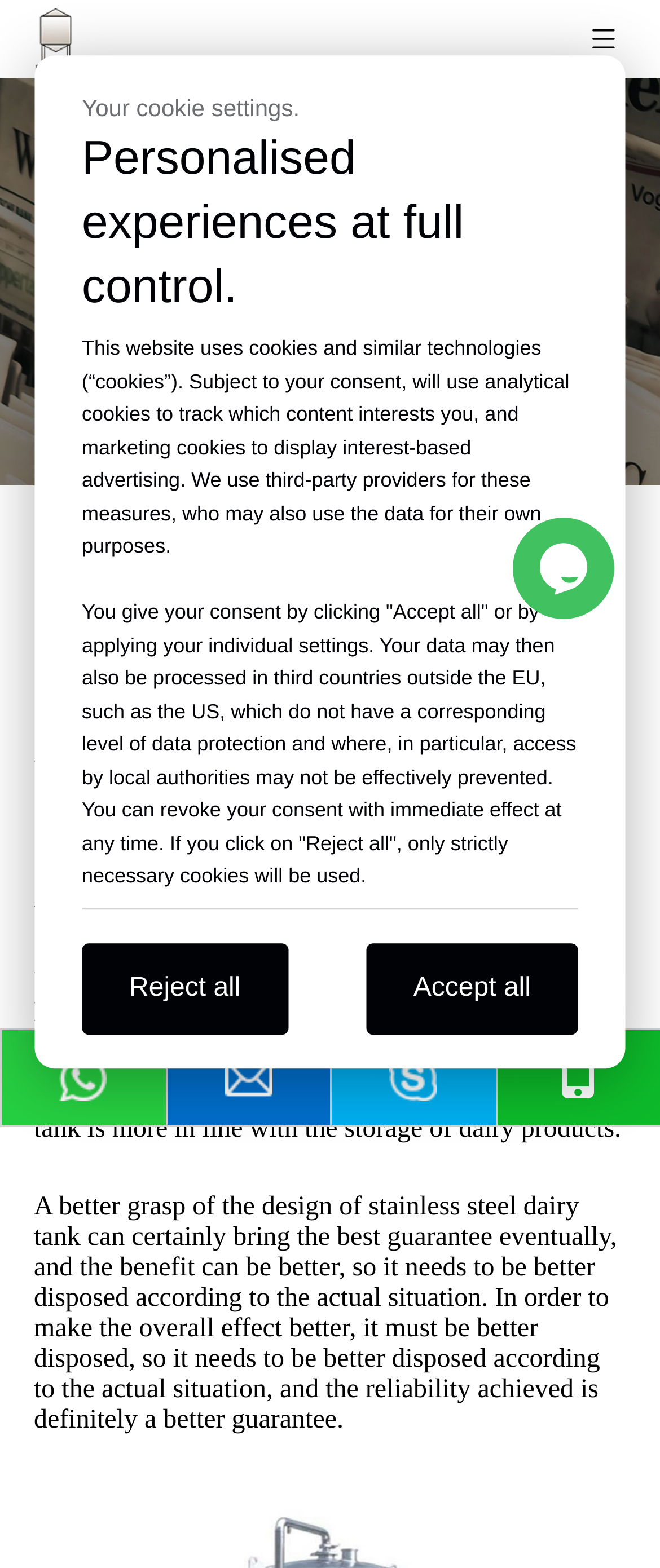Please specify the bounding box coordinates of the area that should be clicked to accomplish the following instruction: "Click the logo". The coordinates should consist of four float numbers between 0 and 1, i.e., [left, top, right, bottom].

[0.051, 0.0, 0.116, 0.05]